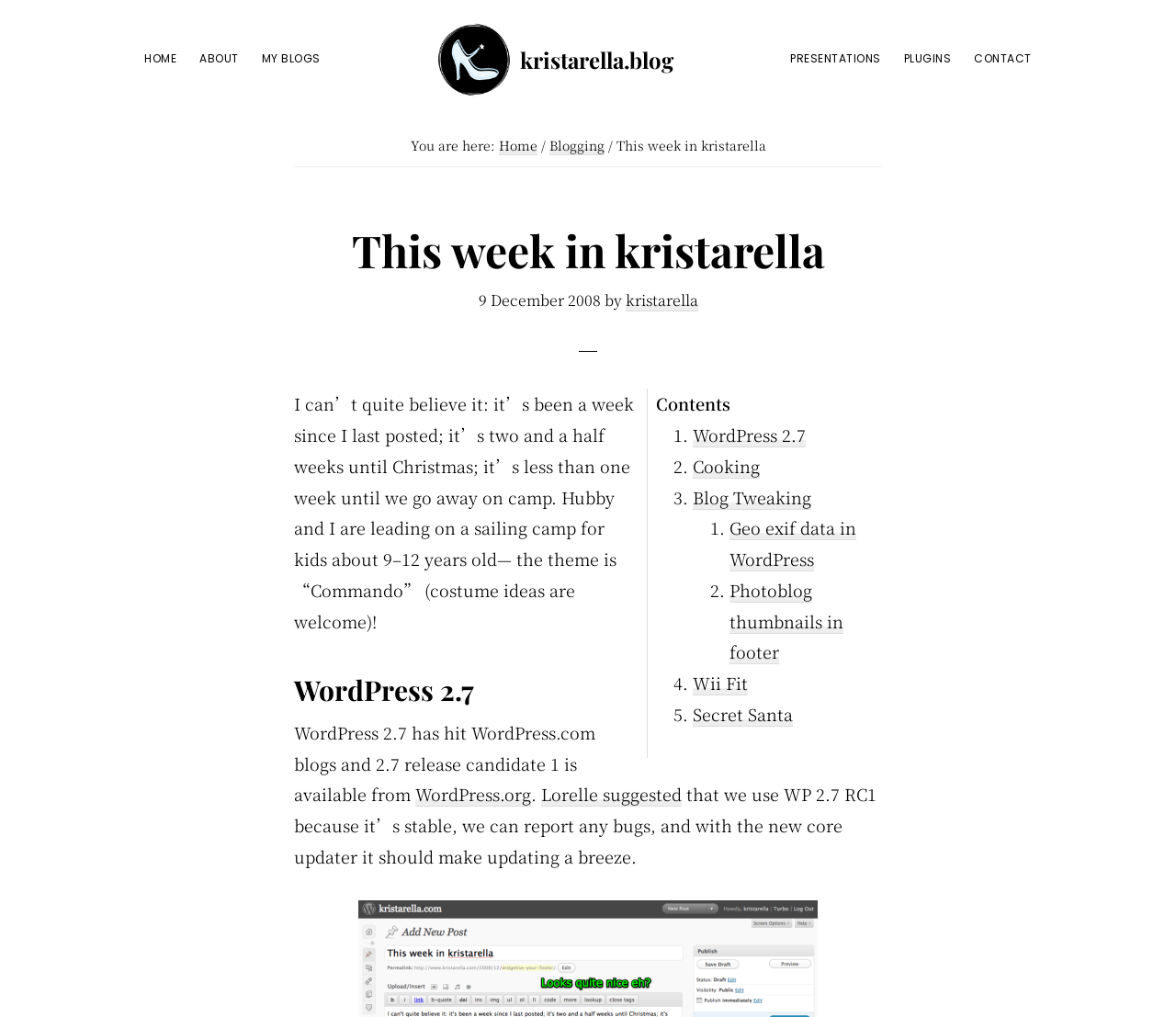How many weeks until Christmas?
Please ensure your answer is as detailed and informative as possible.

The number of weeks until Christmas can be found in the text 'I can’t quite believe it: it’s been a week since I last posted; it’s two and a half weeks until Christmas; it’s less than one week until we go away on camp.' which is located below the heading 'This week in kristarella'.